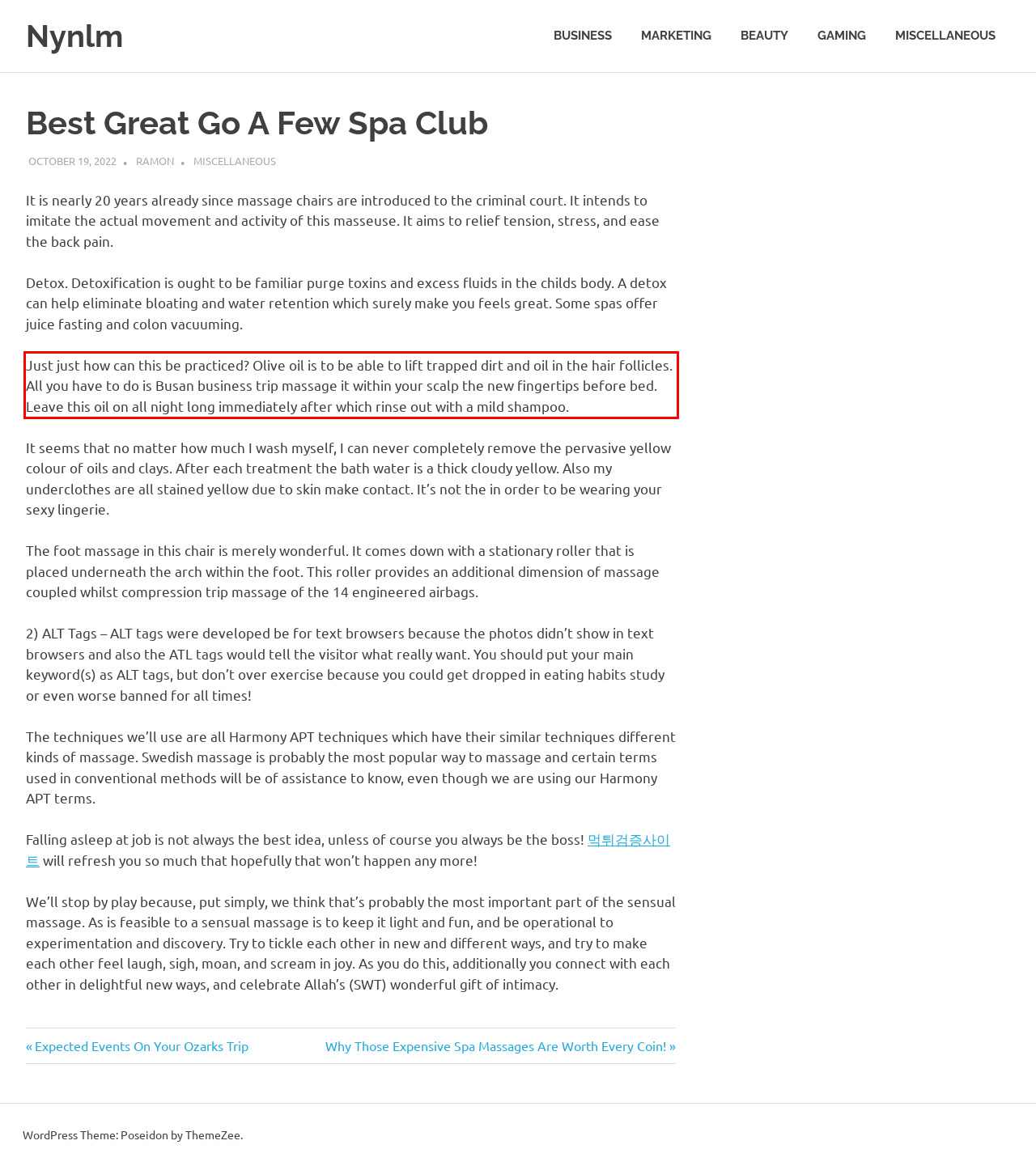Please identify the text within the red rectangular bounding box in the provided webpage screenshot.

Just just how can this be practiced? Olive oil is to be able to lift trapped dirt and oil in the hair follicles. All you have to do is Busan business trip massage it within your scalp the new fingertips before bed. Leave this oil on all night long immediately after which rinse out with a mild shampoo.